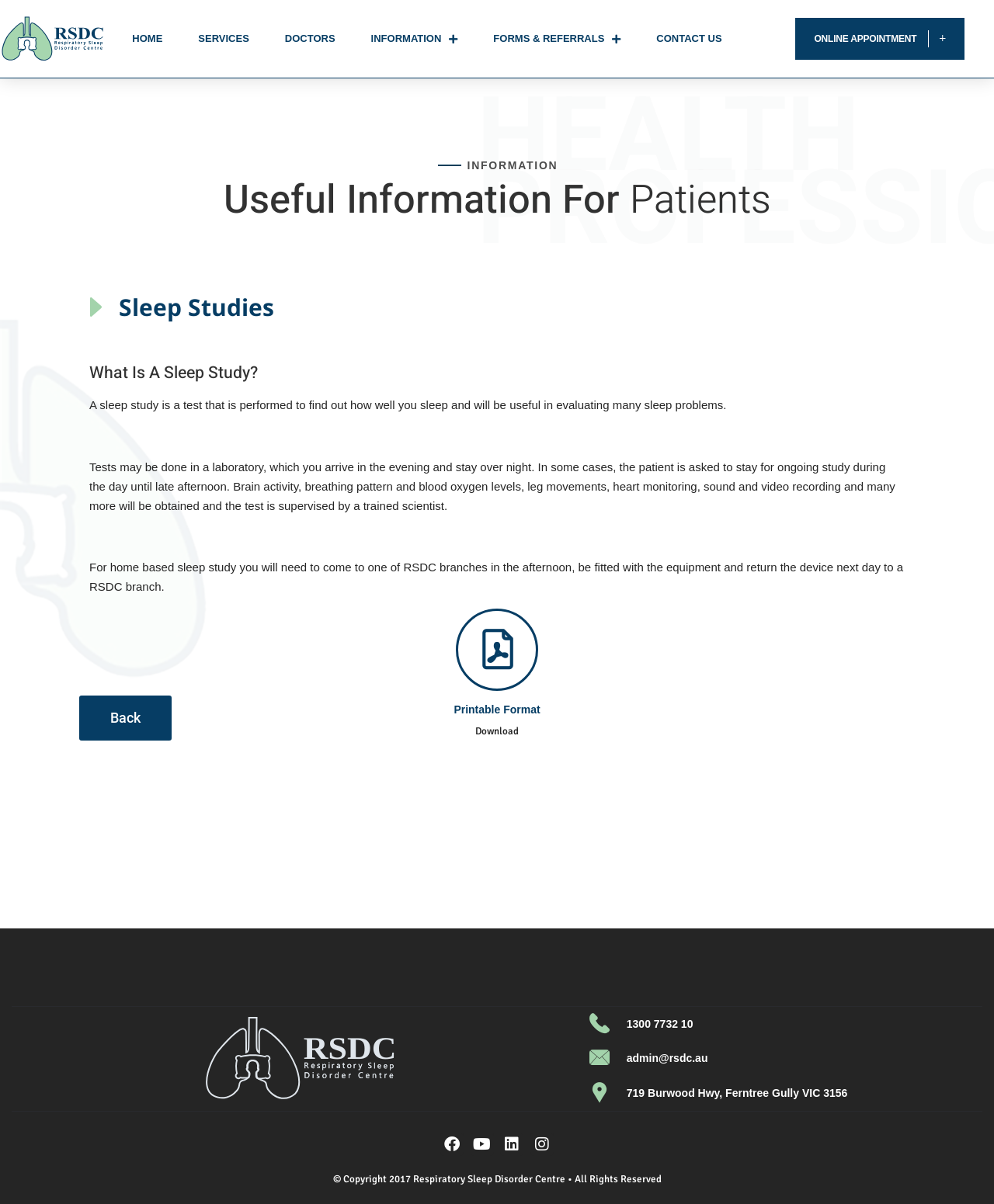Identify the bounding box coordinates of the section that should be clicked to achieve the task described: "Click INFORMATION".

[0.358, 0.0, 0.476, 0.064]